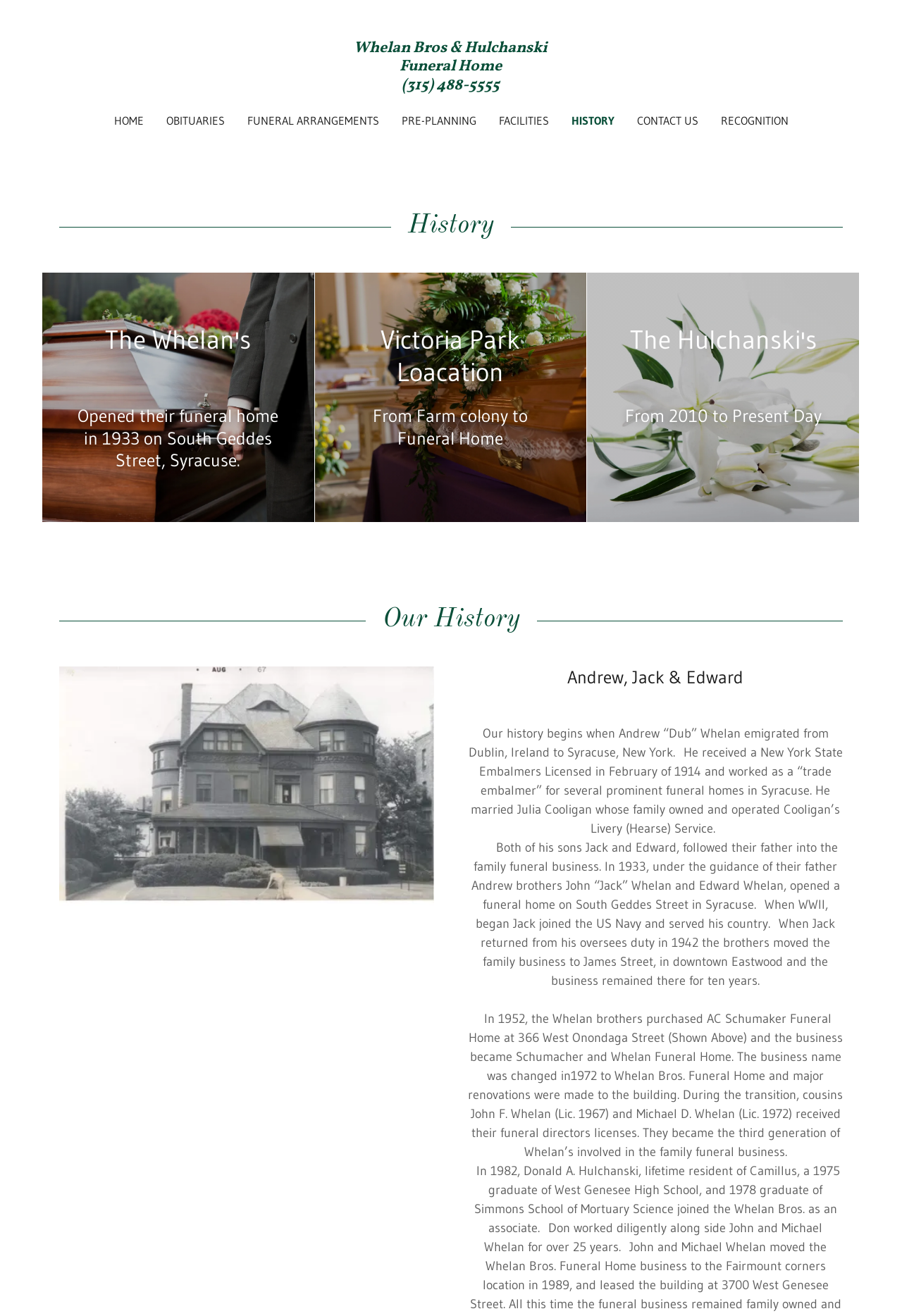Identify the bounding box coordinates of the section to be clicked to complete the task described by the following instruction: "Read about HISTORY". The coordinates should be four float numbers between 0 and 1, formatted as [left, top, right, bottom].

[0.633, 0.085, 0.681, 0.098]